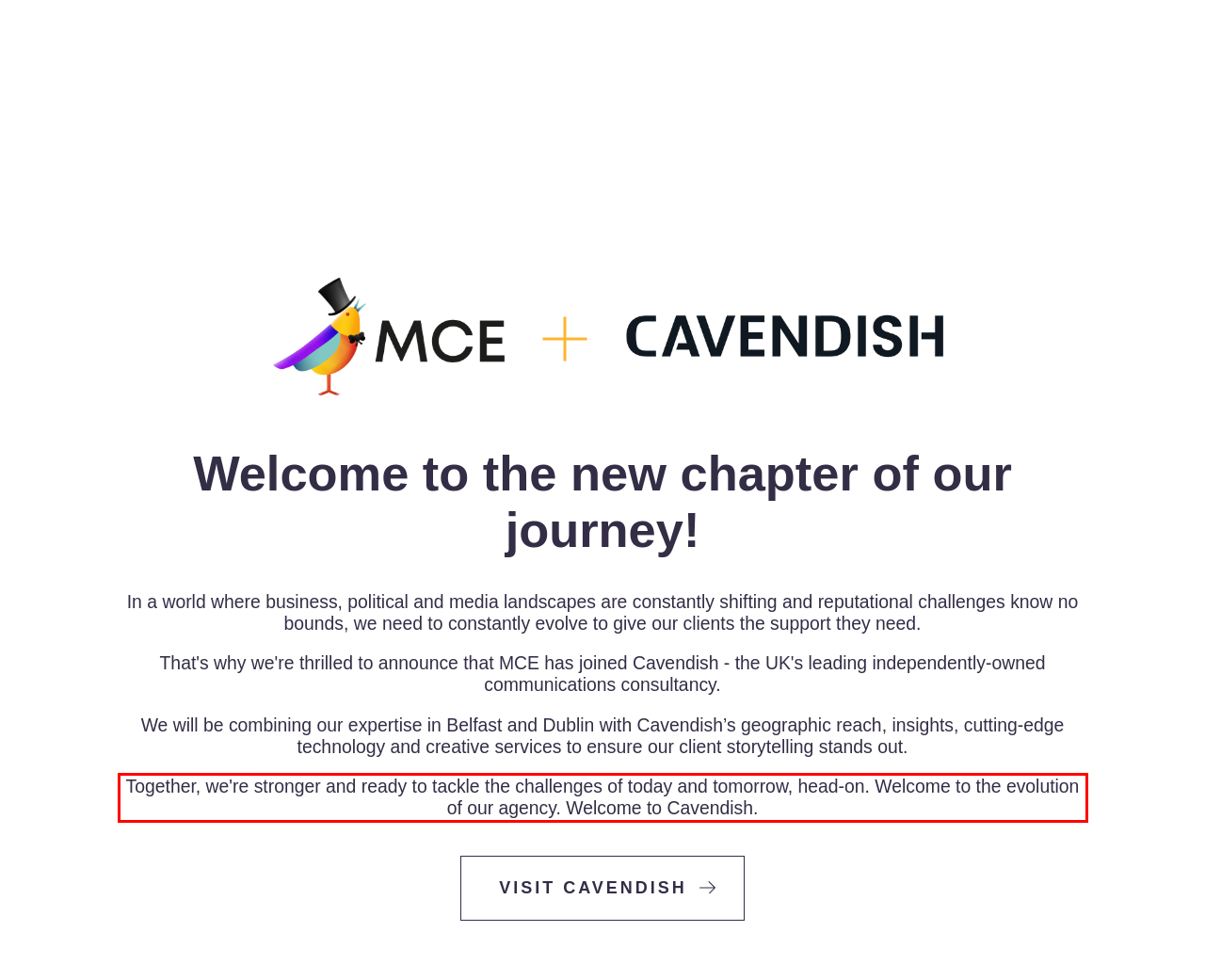You are provided with a screenshot of a webpage containing a red bounding box. Please extract the text enclosed by this red bounding box.

Together, we're stronger and ready to tackle the challenges of today and tomorrow, head-on. Welcome to the evolution of our agency. Welcome to Cavendish.